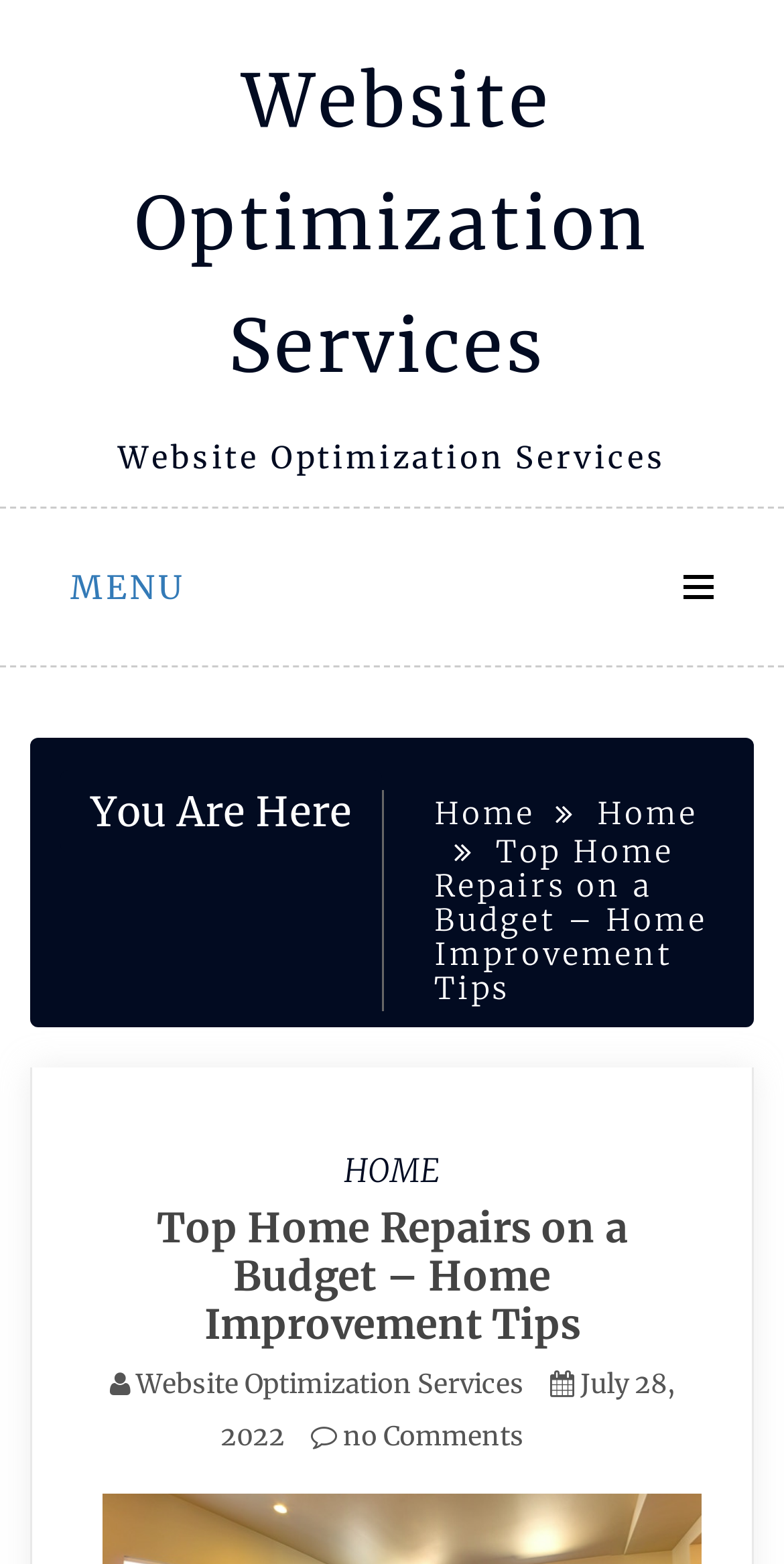Bounding box coordinates should be provided in the format (top-left x, top-left y, bottom-right x, bottom-right y) with all values between 0 and 1. Identify the bounding box for this UI element: no Comments

[0.396, 0.908, 0.668, 0.929]